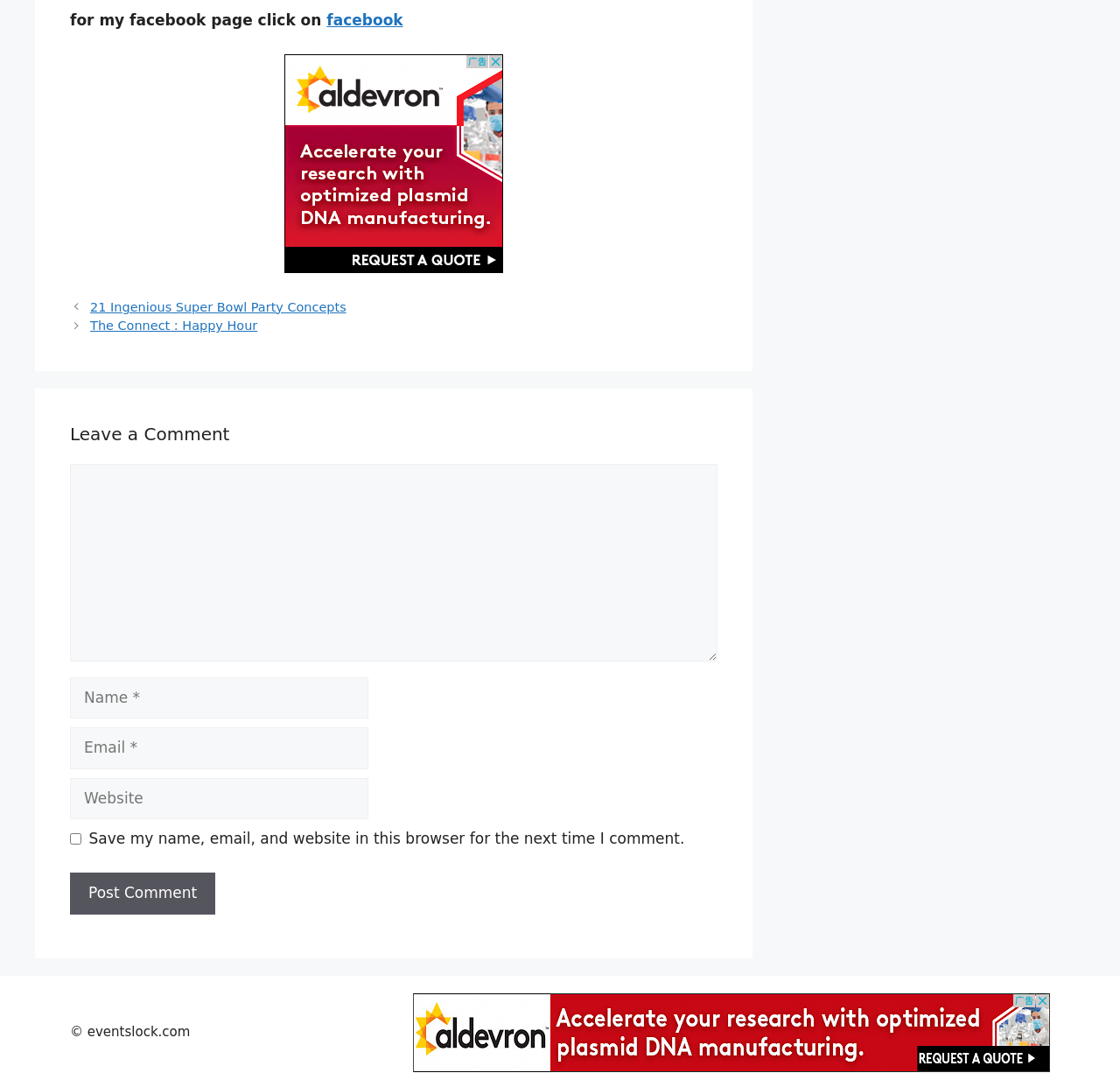What is the label of the first textbox?
Using the information presented in the image, please offer a detailed response to the question.

I looked at the textbox elements and found that the first one has a label 'Comment', which is indicated by the StaticText element 'Comment' above the textbox.